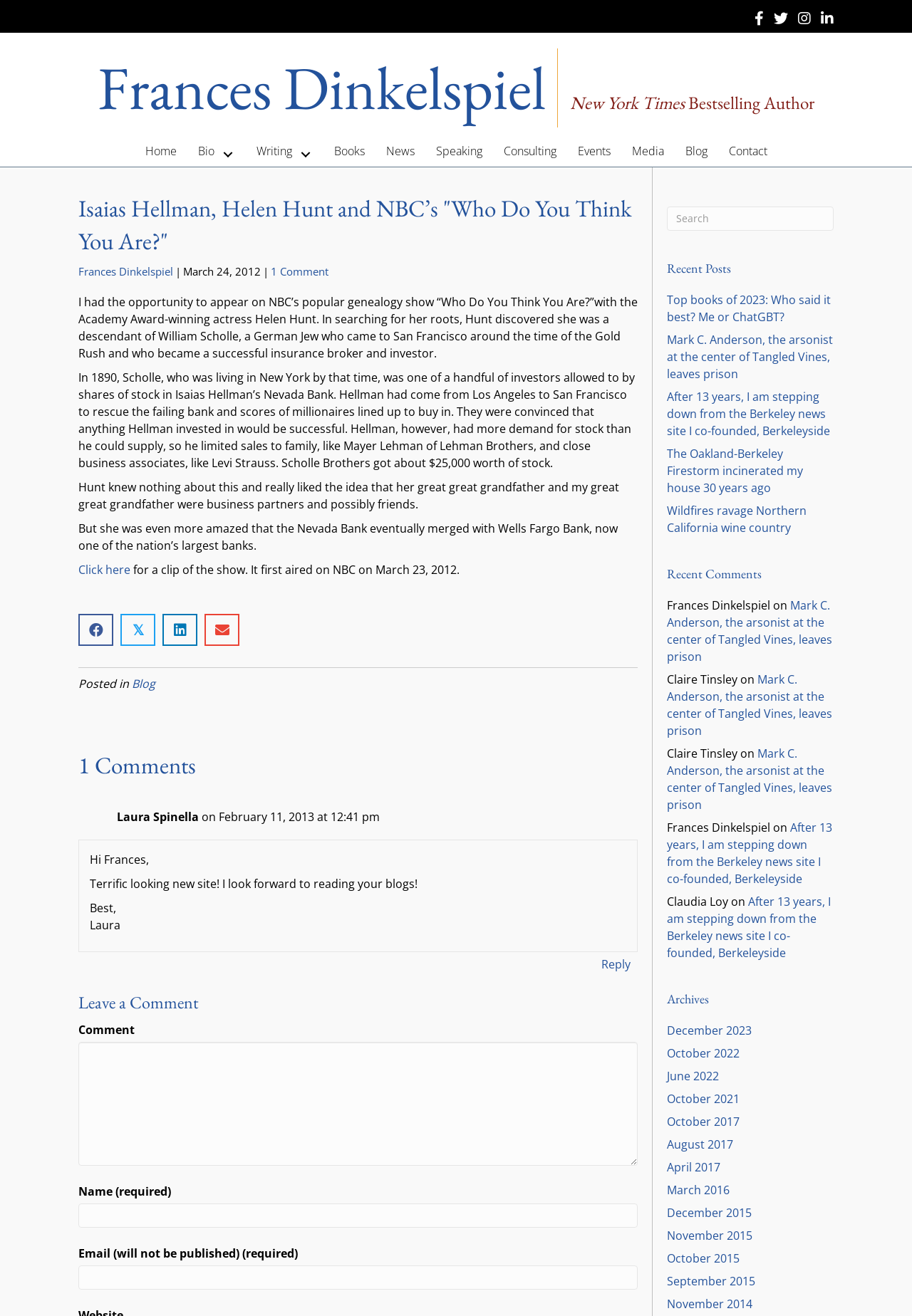Find the bounding box coordinates for the HTML element described in this sentence: "𝕏 Share on Twitter". Provide the coordinates as four float numbers between 0 and 1, in the format [left, top, right, bottom].

[0.132, 0.467, 0.17, 0.491]